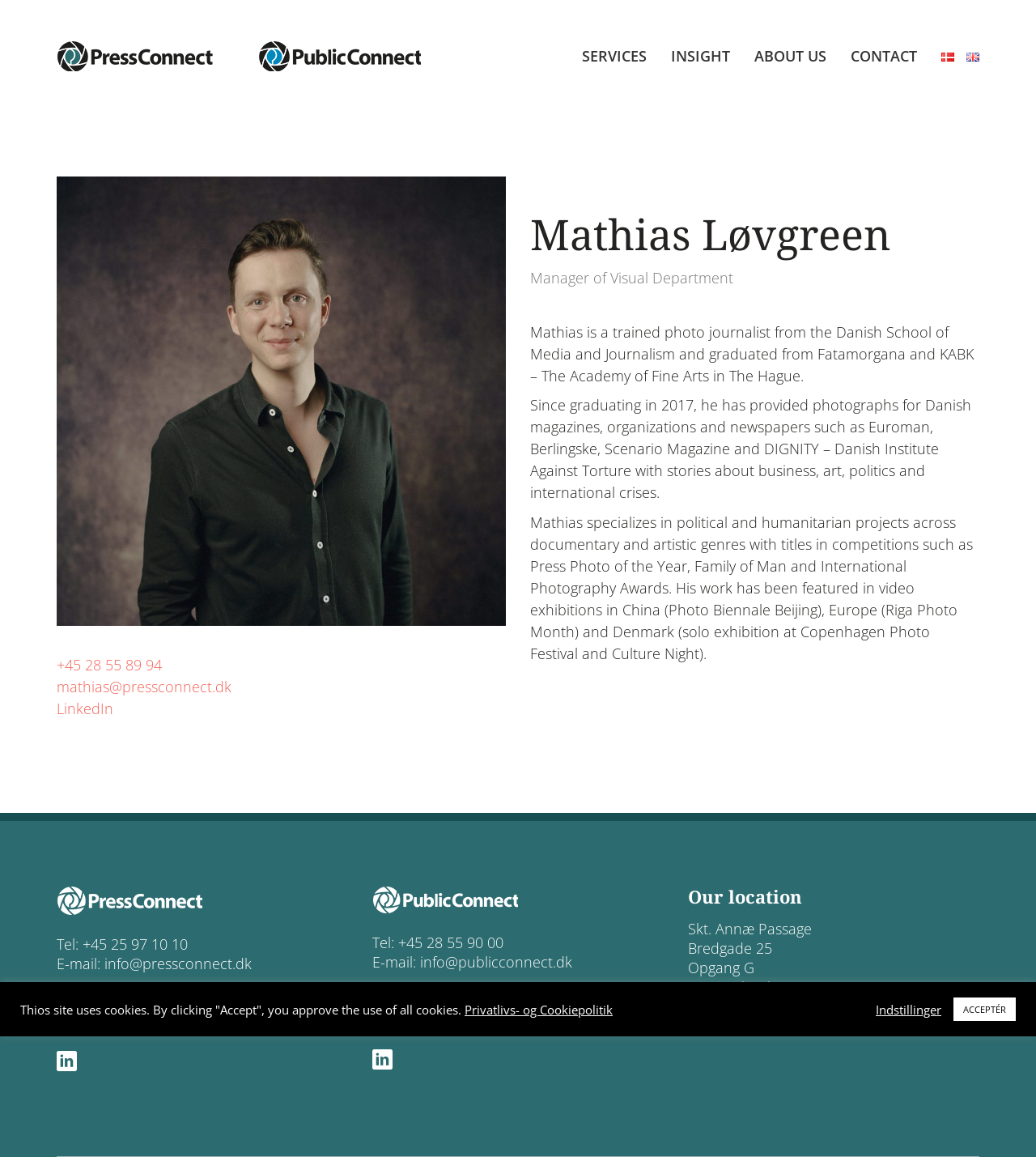Predict the bounding box of the UI element based on the description: "Privatlivs- og Cookiepolitik". The coordinates should be four float numbers between 0 and 1, formatted as [left, top, right, bottom].

[0.448, 0.865, 0.591, 0.879]